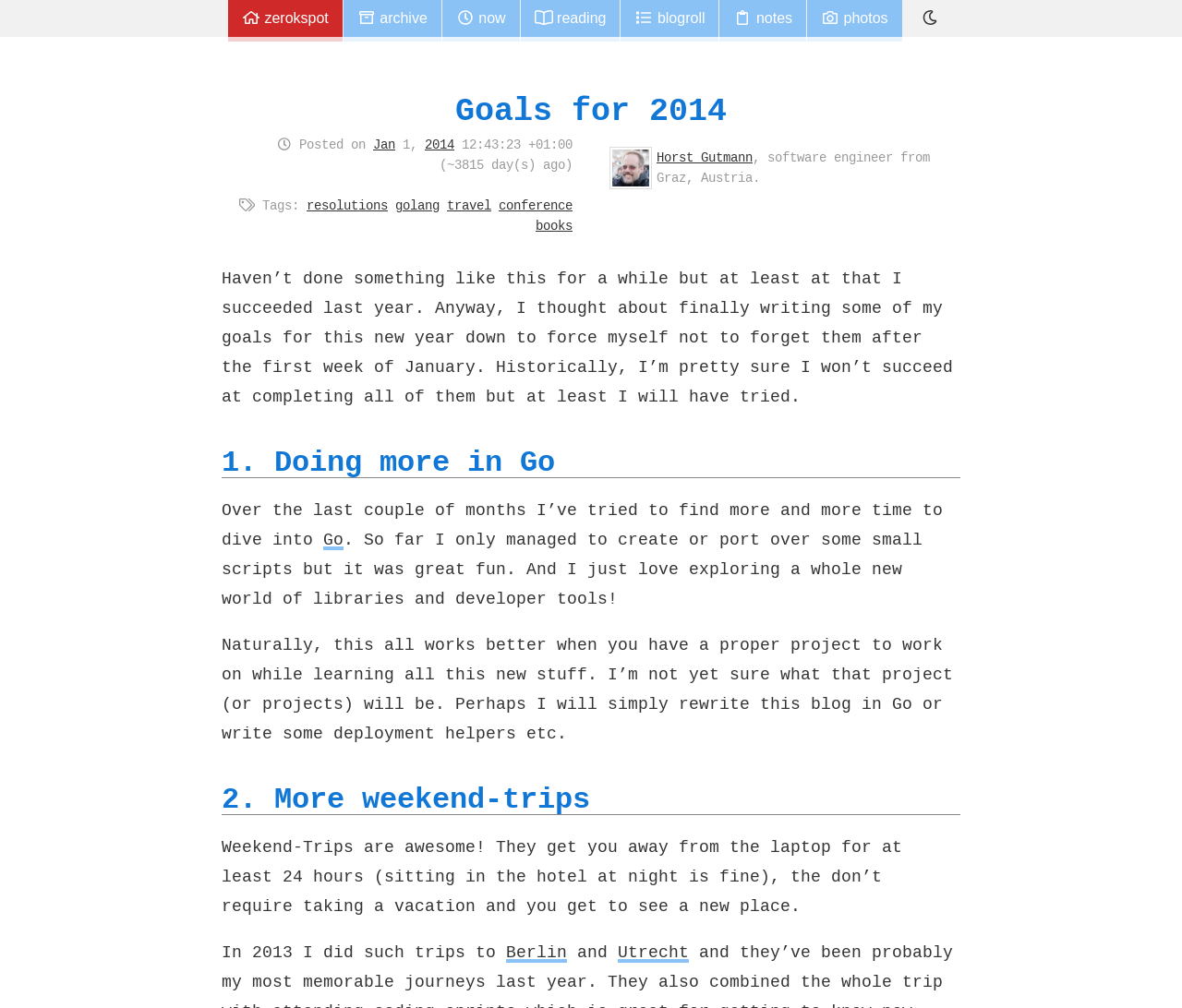What is the author's experience with Go?
Using the image, provide a concise answer in one word or a short phrase.

Created small scripts